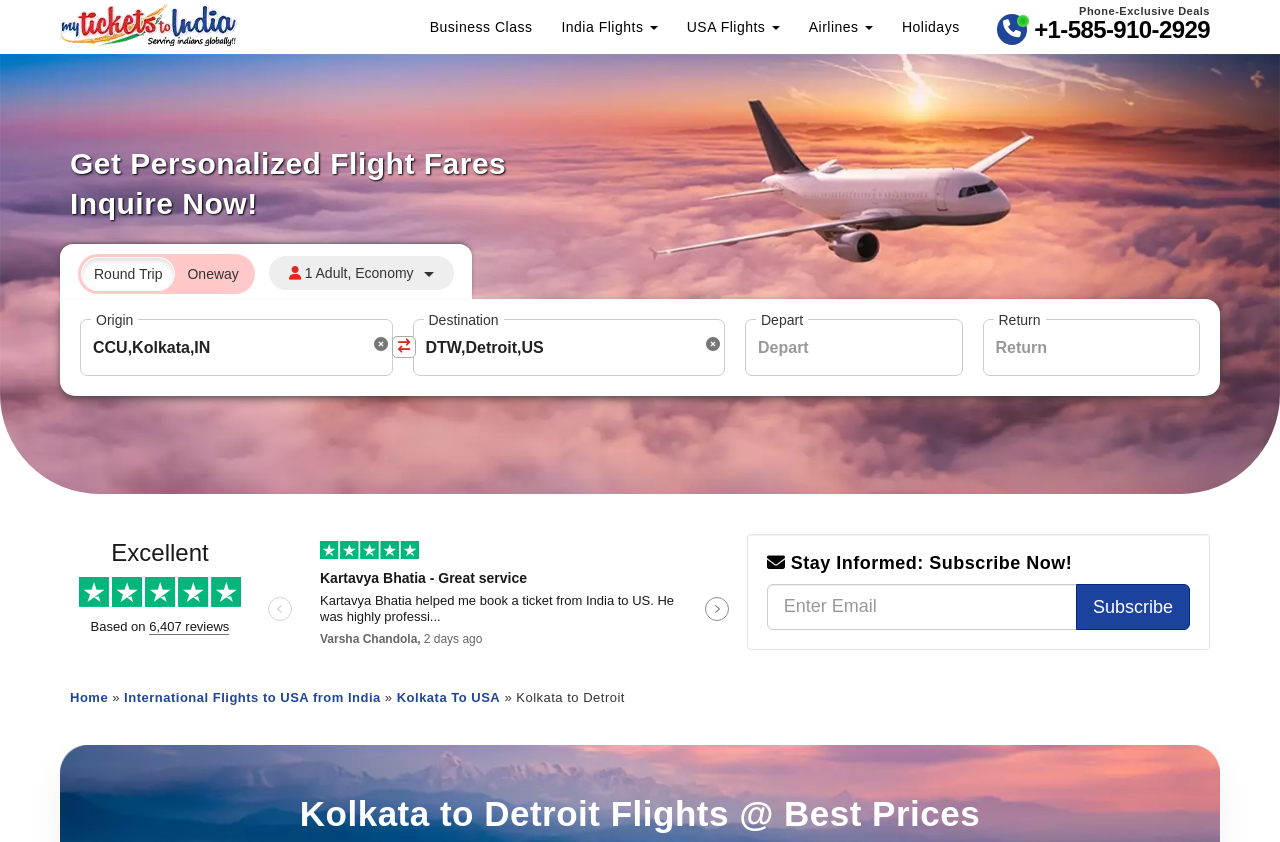Using the elements shown in the image, answer the question comprehensively: What is the purpose of the textbox at the bottom of the page?

I can see a textbox labeled 'Enter Email' and a button labeled 'Subscribe' next to it, which suggests that the purpose of the textbox is to enter an email address to subscribe to a newsletter.